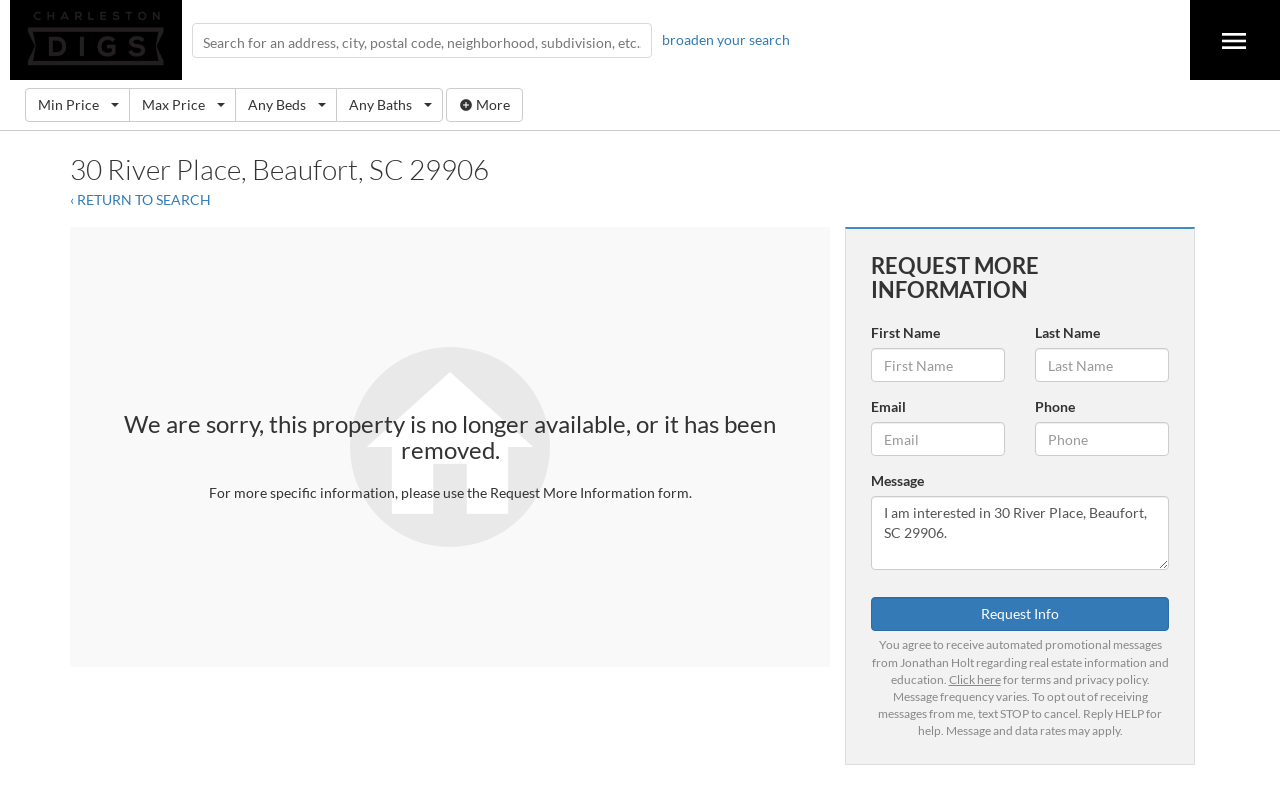Provide a thorough and detailed response to the question by examining the image: 
What is the name of the real estate agent?

The name of the real estate agent is Jonathan Holt, as indicated by the link 'Jonathan Holt' at the top of the webpage and the text 'You agree to receive automated promotional messages from Jonathan Holt regarding real estate information and education.'